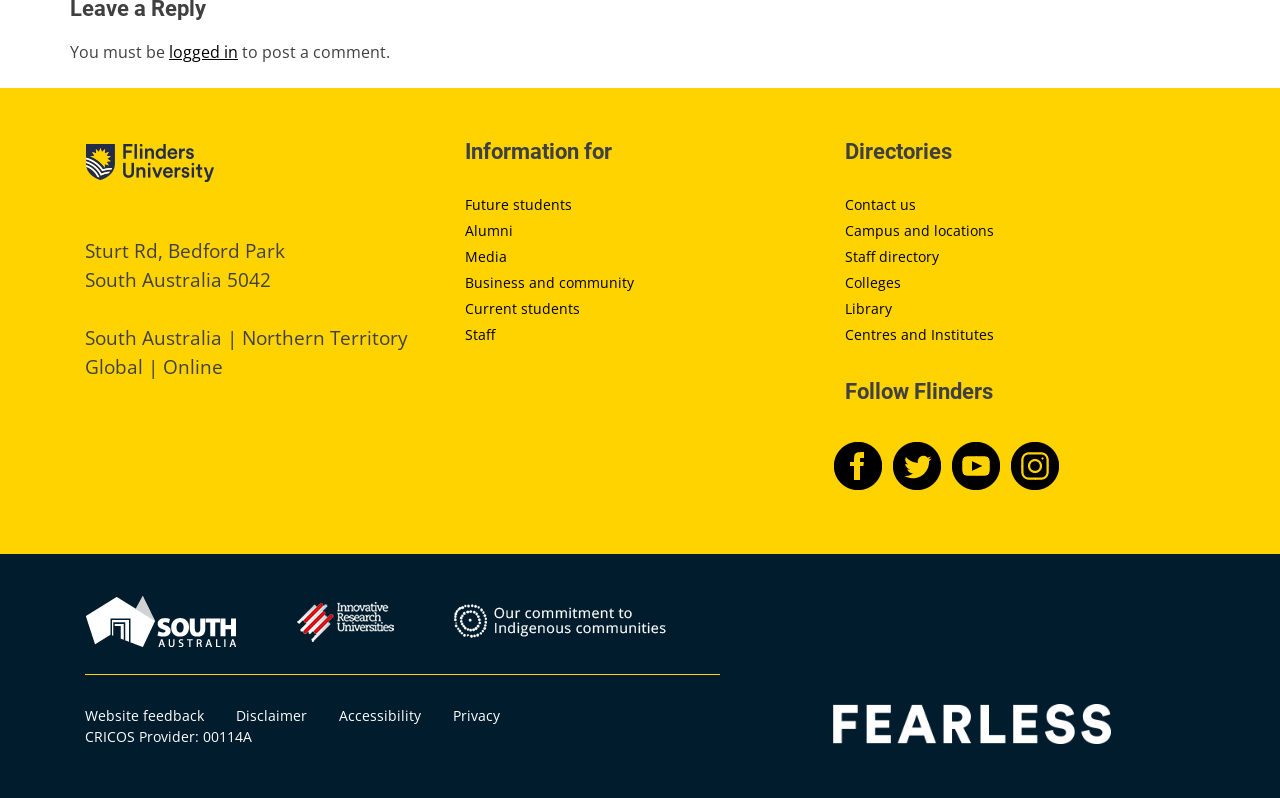Given the description "Current students", provide the bounding box coordinates of the corresponding UI element.

[0.363, 0.375, 0.453, 0.398]